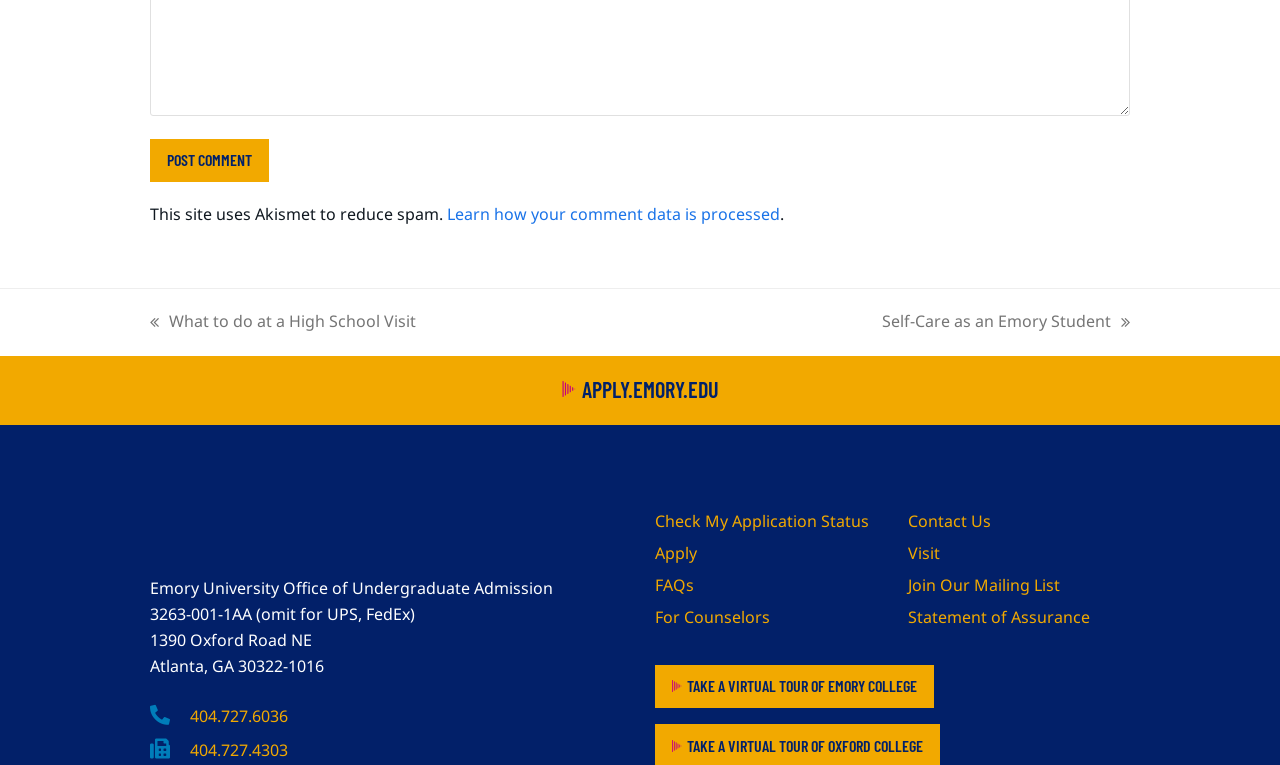Identify the bounding box coordinates for the UI element described as follows: Join Our Mailing List. Use the format (top-left x, top-left y, bottom-right x, bottom-right y) and ensure all values are floating point numbers between 0 and 1.

[0.709, 0.75, 0.828, 0.779]